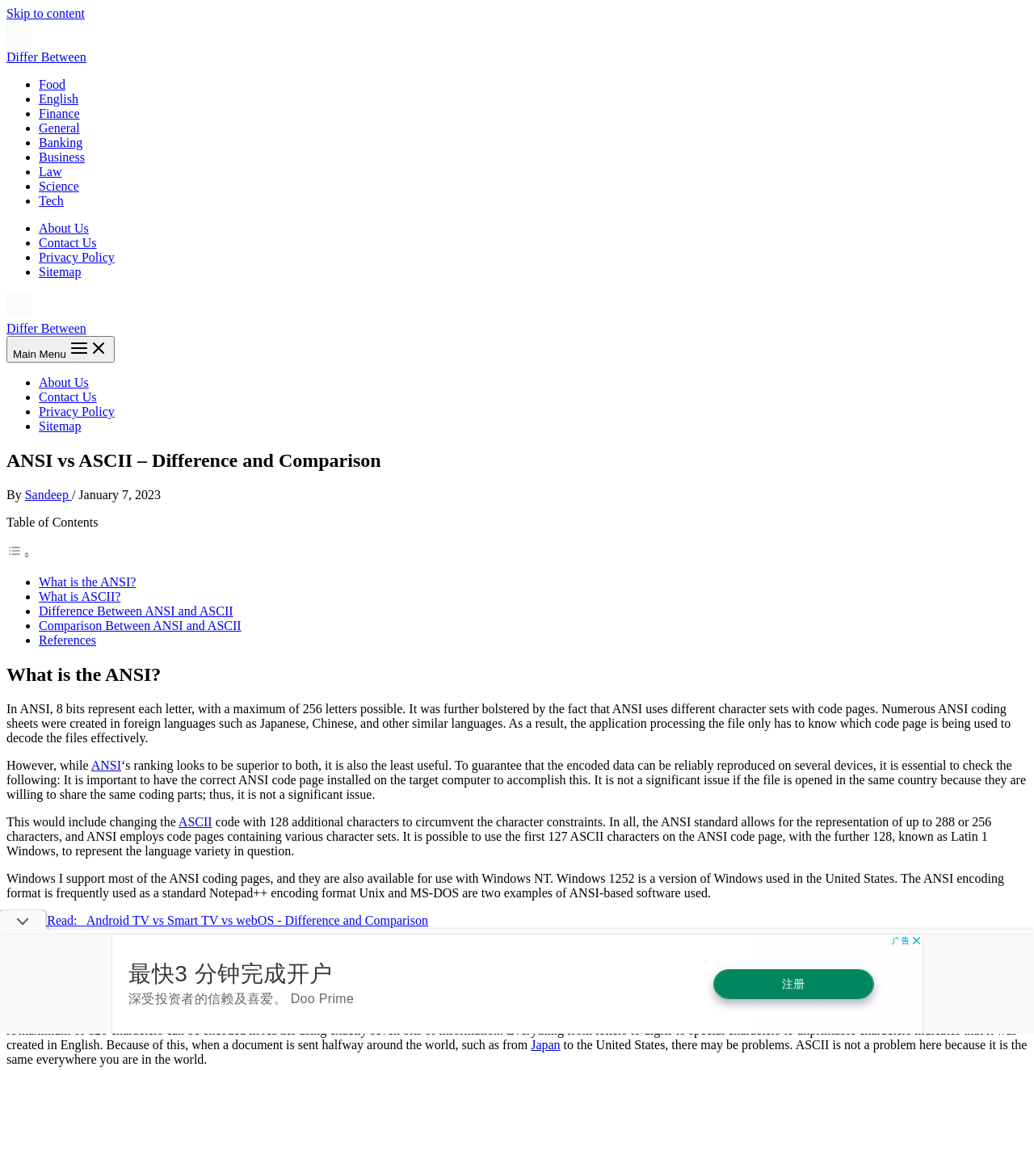Locate the bounding box coordinates of the clickable part needed for the task: "Toggle the table of content".

[0.006, 0.466, 0.03, 0.477]